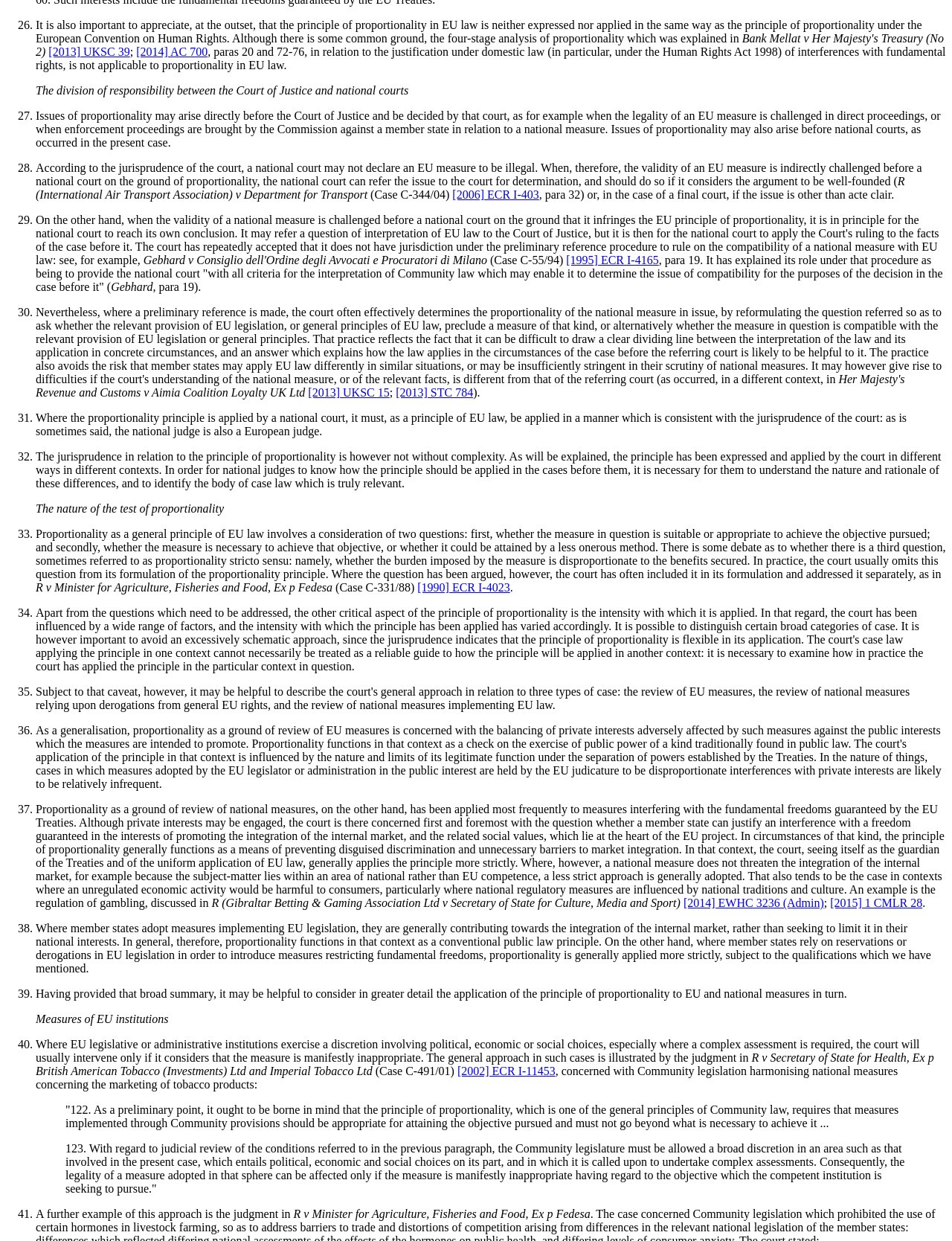Highlight the bounding box coordinates of the region I should click on to meet the following instruction: "click the link '2013] UKSC 39'".

[0.051, 0.037, 0.136, 0.047]